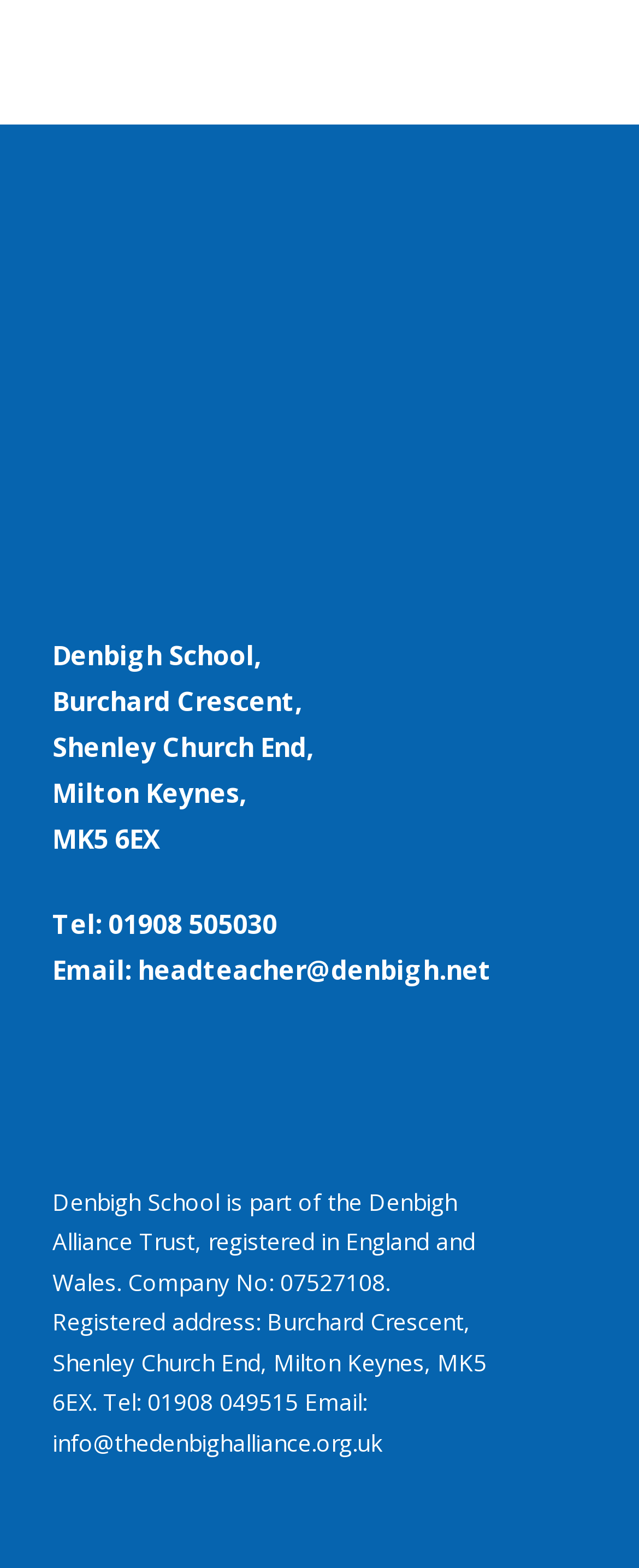What is the address of the school?
Please answer the question as detailed as possible based on the image.

The address of the school can be found in the middle section of the webpage, where it is written in a series of static text elements. The address is 'Burchard Crescent, Shenley Church End, Milton Keynes, MK5 6EX'.